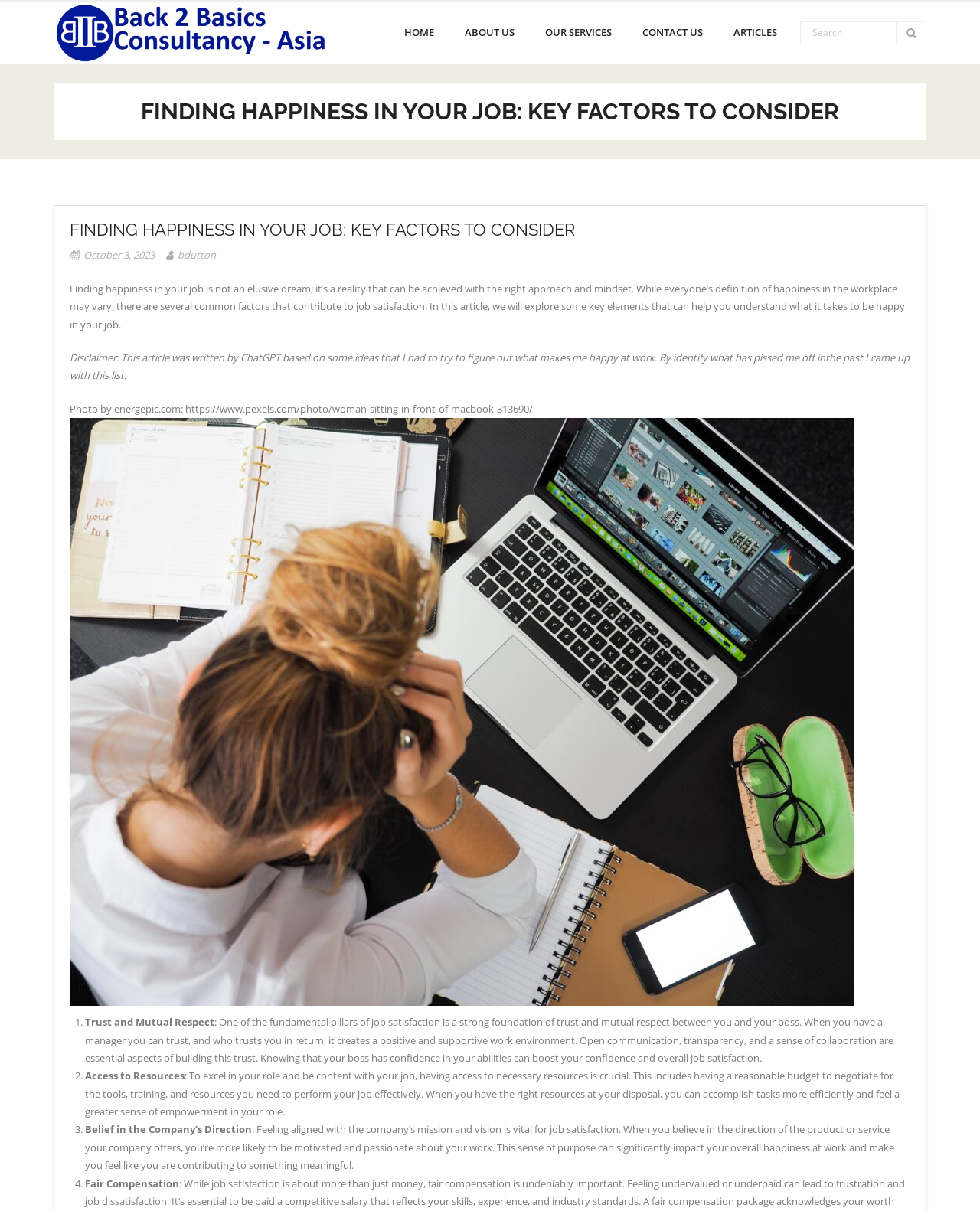Using the description: "October 3, 2023", identify the bounding box of the corresponding UI element in the screenshot.

[0.085, 0.205, 0.158, 0.216]